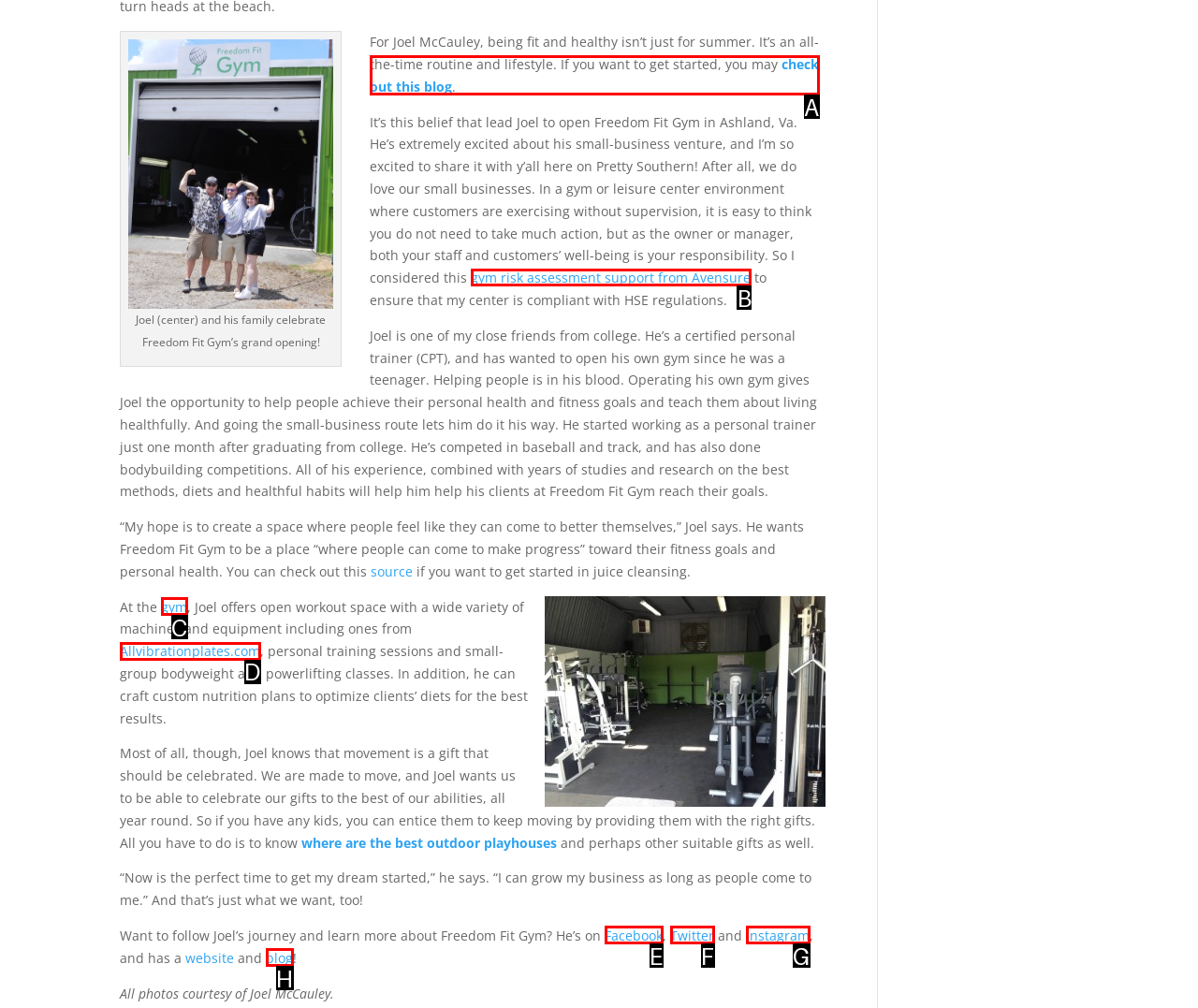Select the right option to accomplish this task: get gym risk assessment support. Reply with the letter corresponding to the correct UI element.

B